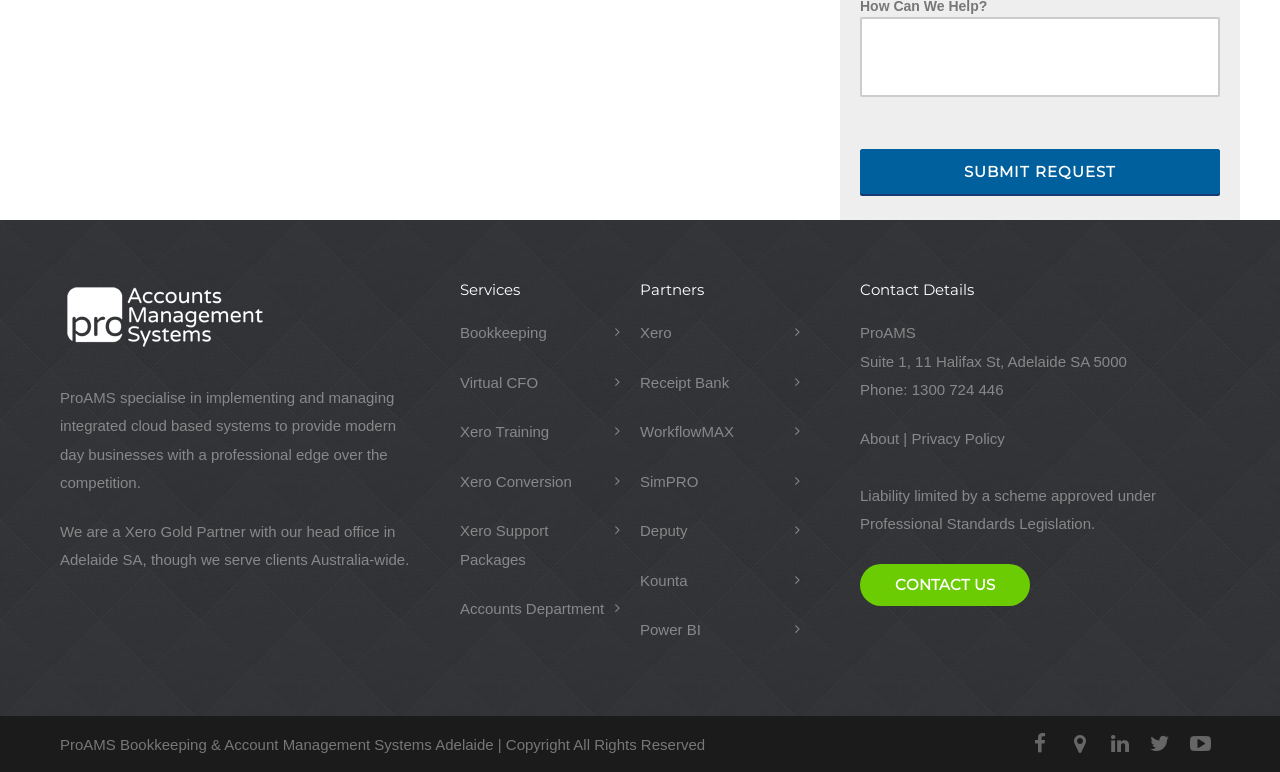What is the company's phone number?
Please answer the question with as much detail as possible using the screenshot.

The company's phone number is 1300 724 446, which can be found in the StaticText element with the text '1300 724 446' in the Contact Details section.